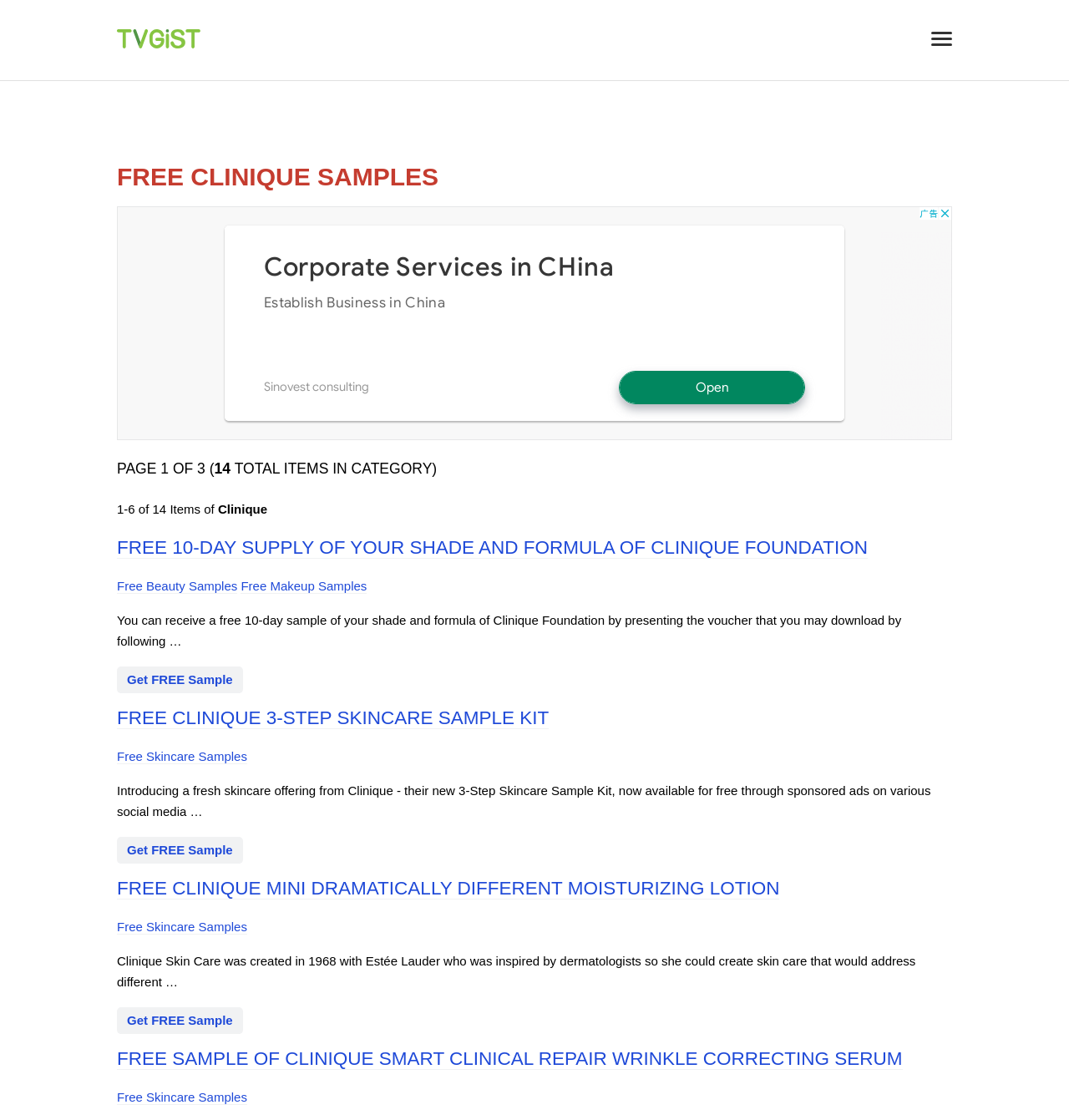How many total items are in the category?
Please provide a single word or phrase as your answer based on the image.

14